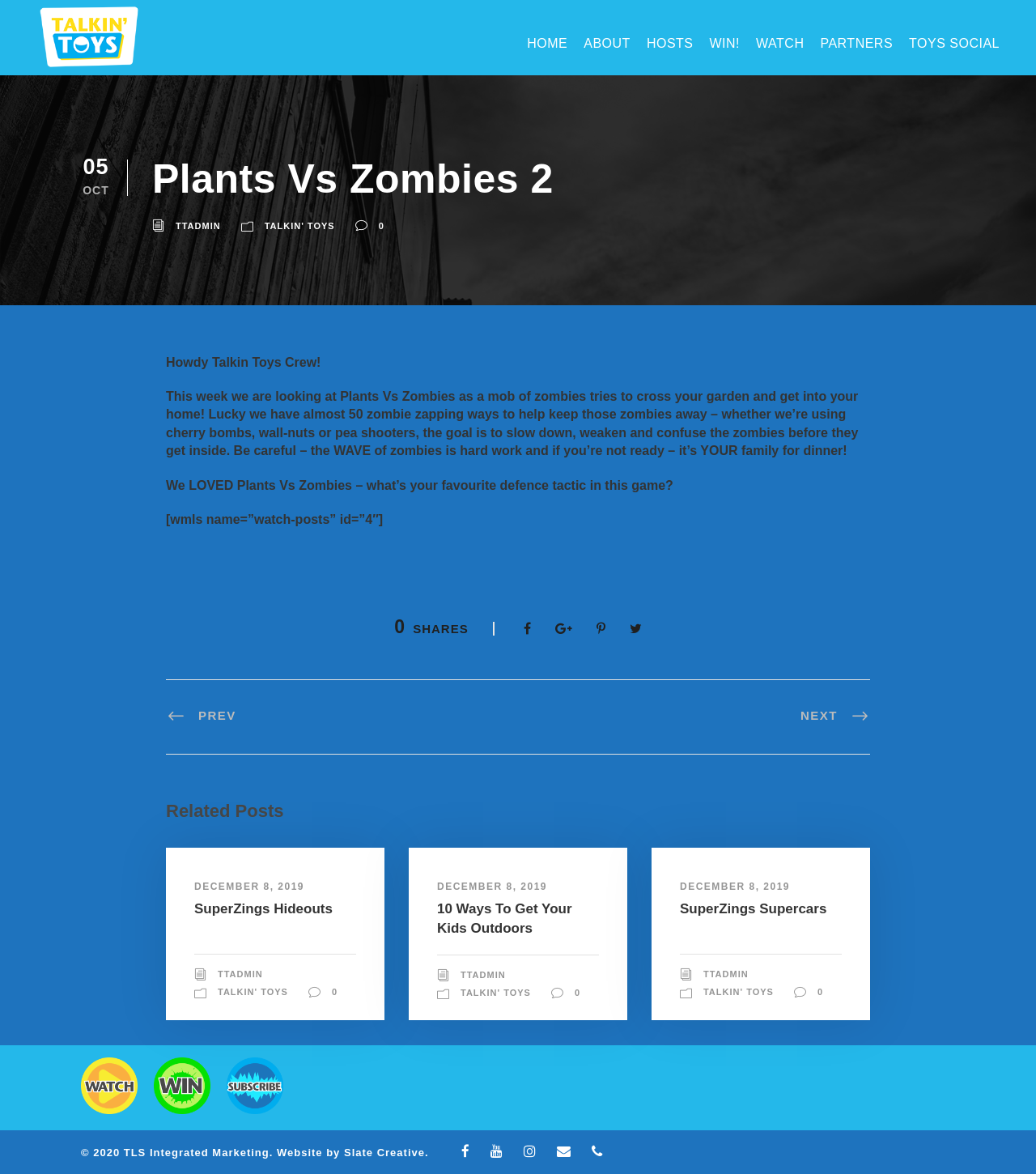Could you specify the bounding box coordinates for the clickable section to complete the following instruction: "Click the HOME link"?

[0.509, 0.028, 0.548, 0.052]